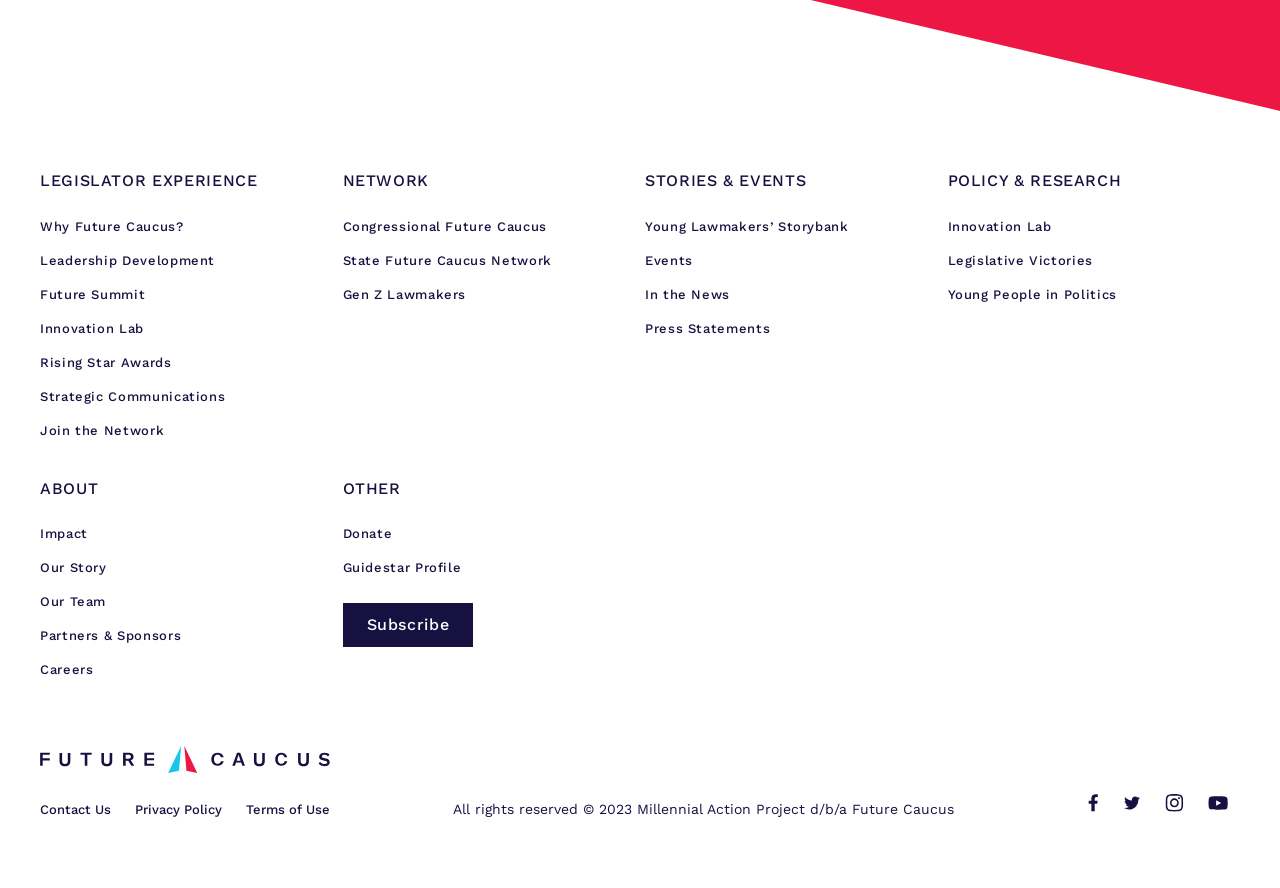What type of content is available under 'STORIES & EVENTS'?
By examining the image, provide a one-word or phrase answer.

Young Lawmakers’ Storybank, Events, In the News, Press Statements